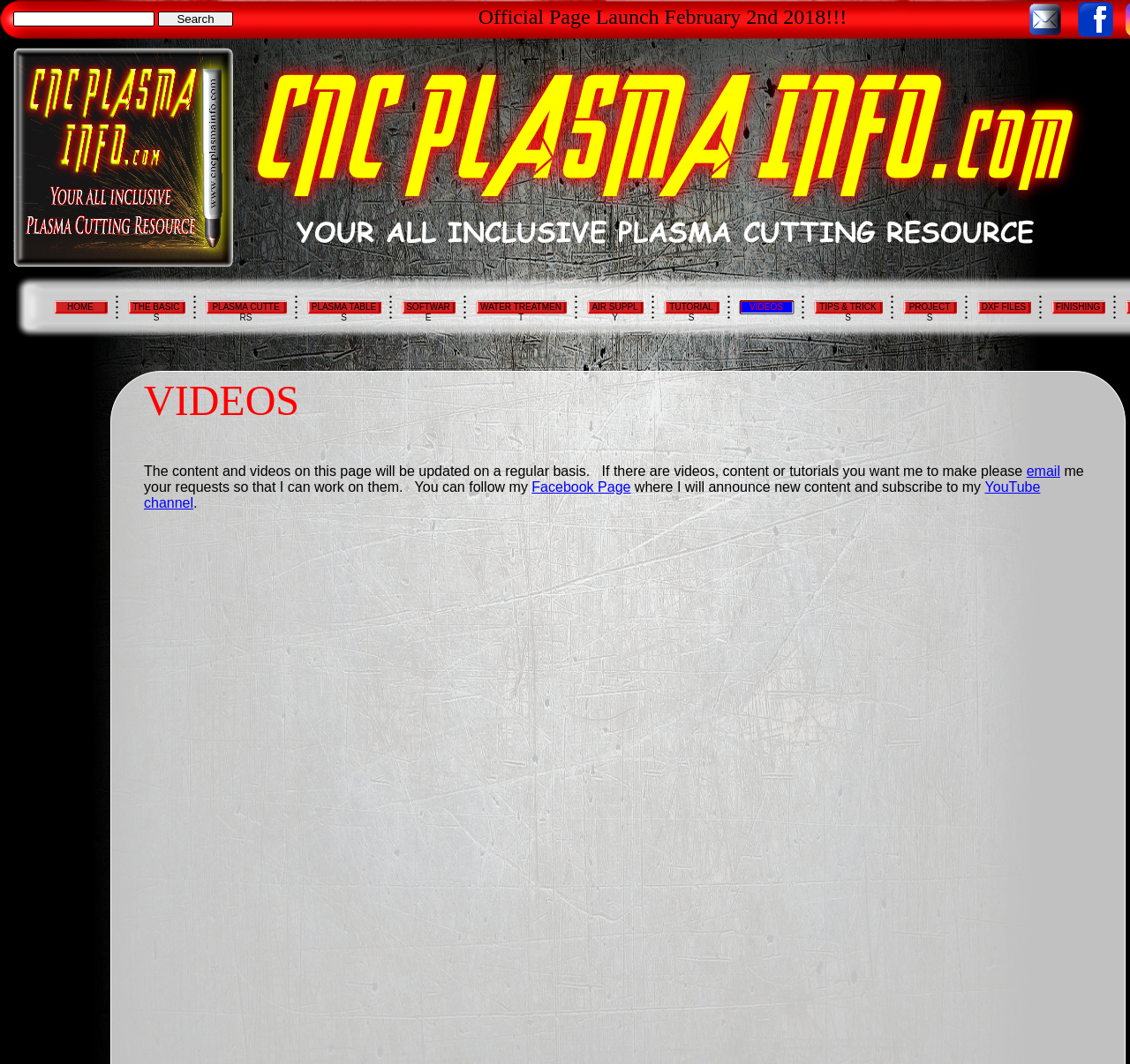What is the launch date of the official page?
Using the information from the image, provide a comprehensive answer to the question.

The launch date of the official page is mentioned in the StaticText element, which says 'Official Page Launch February 2nd 2018!!!'.